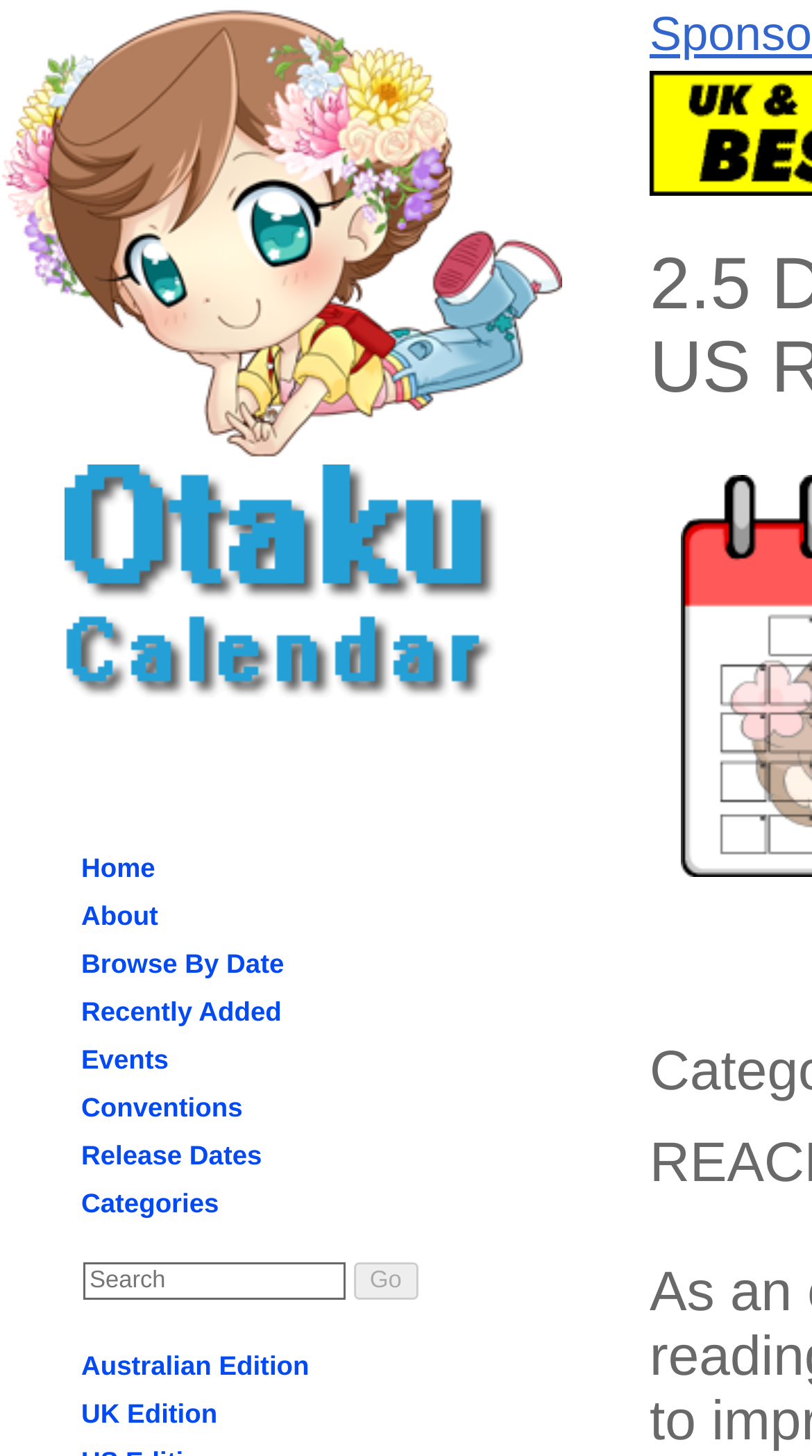Indicate the bounding box coordinates of the clickable region to achieve the following instruction: "search for anime."

[0.103, 0.867, 0.426, 0.893]